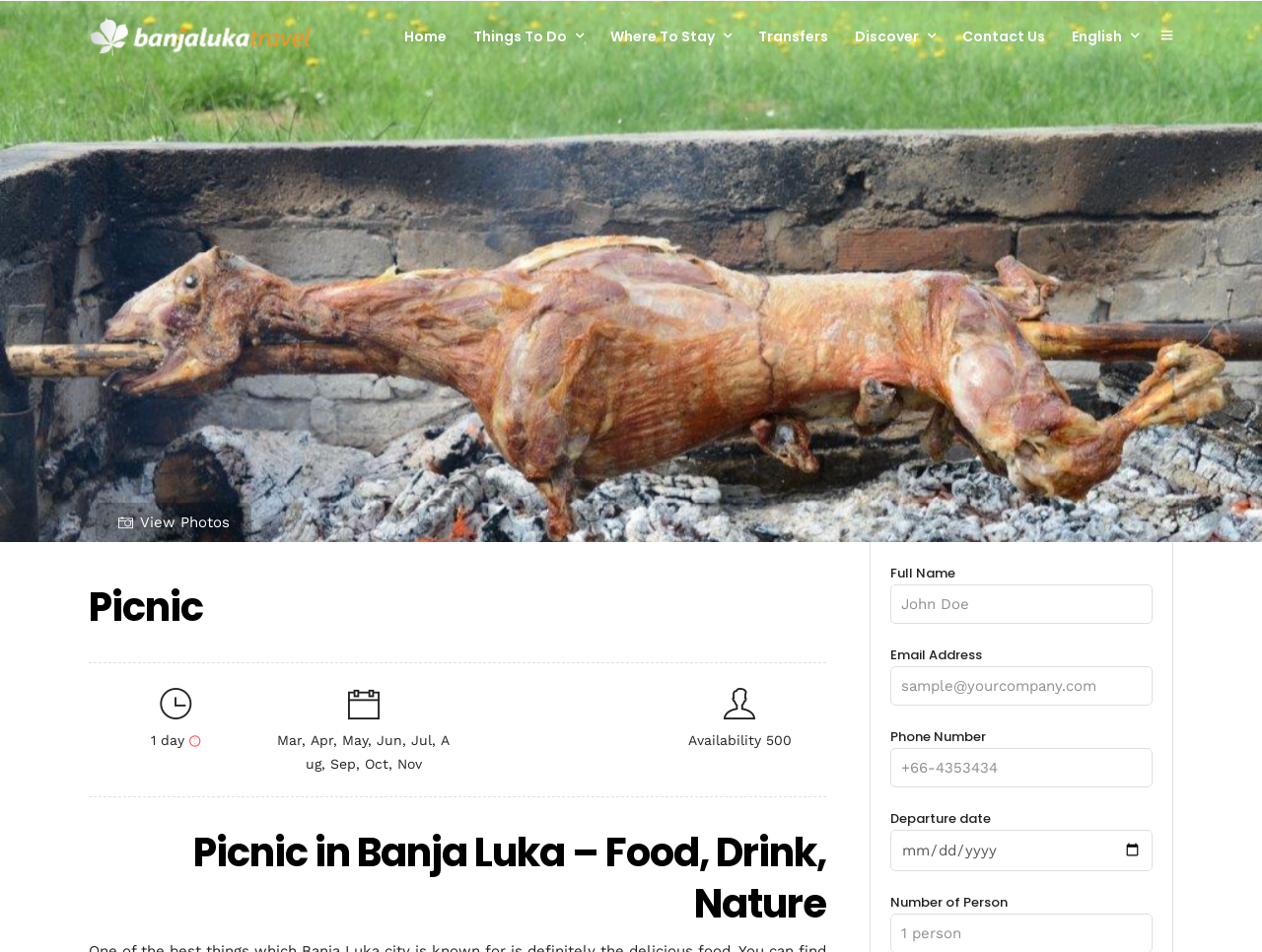Provide the bounding box coordinates of the area you need to click to execute the following instruction: "Click on the 'Rafting' link".

[0.391, 0.073, 0.516, 0.109]